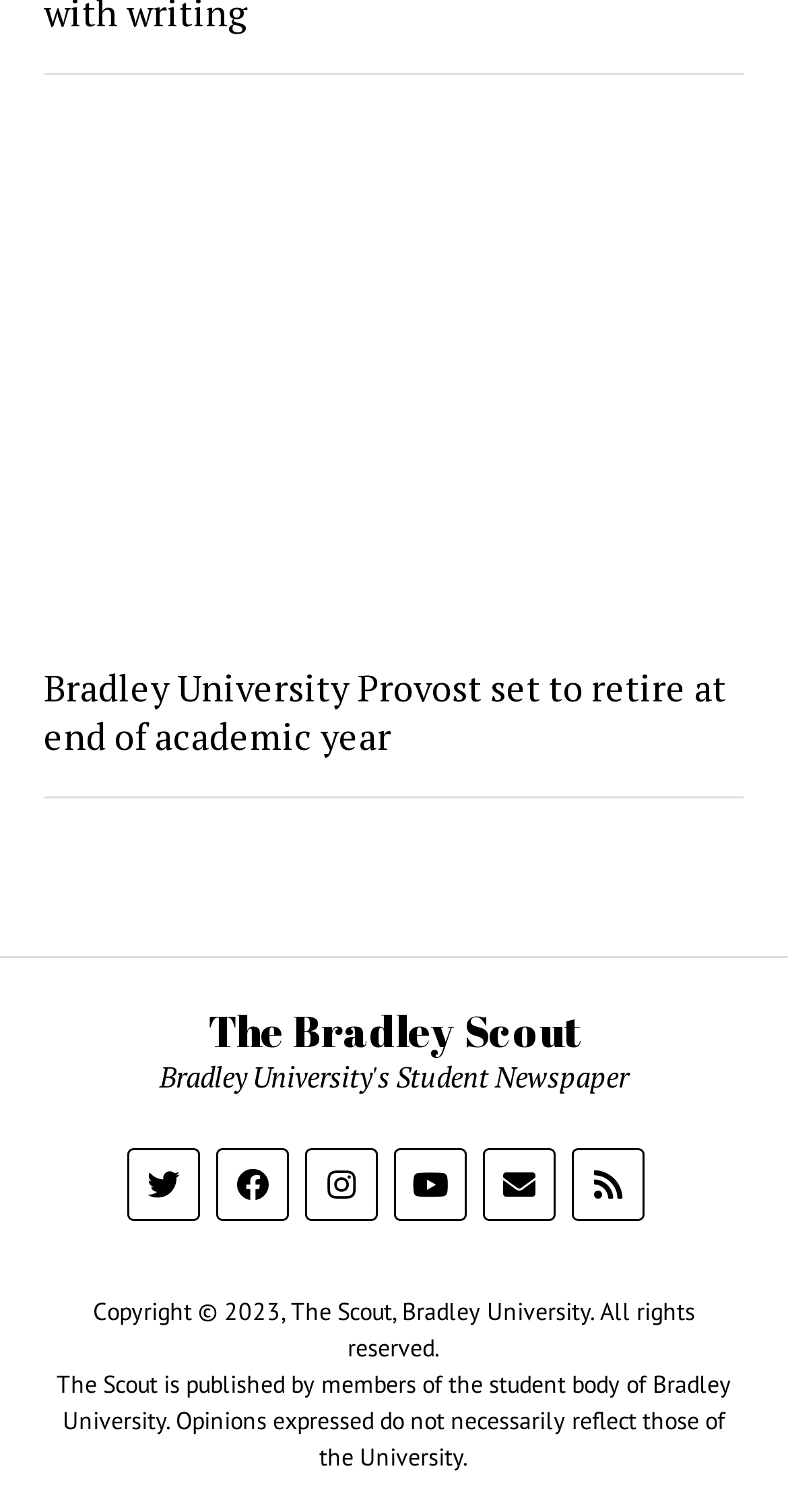Provide the bounding box coordinates of the HTML element described as: "title="rss"". The bounding box coordinates should be four float numbers between 0 and 1, i.e., [left, top, right, bottom].

[0.726, 0.76, 0.818, 0.808]